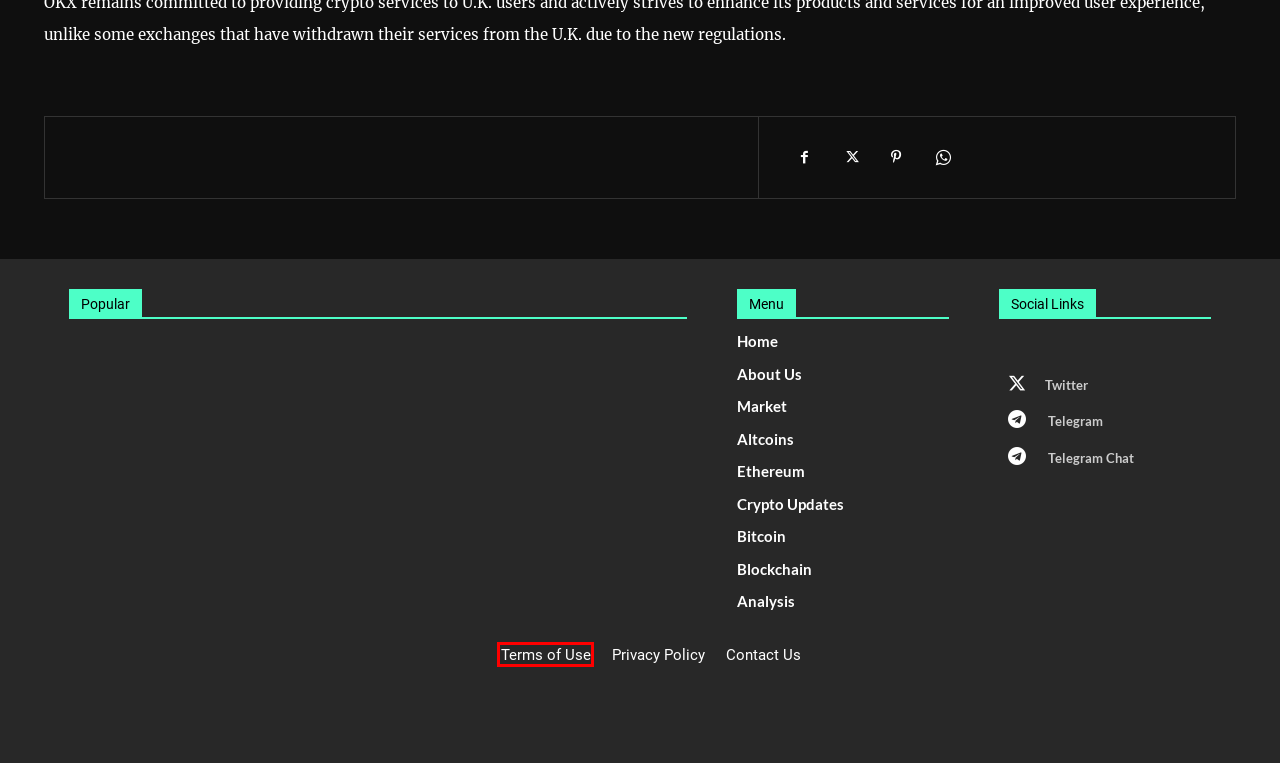Given a screenshot of a webpage featuring a red bounding box, identify the best matching webpage description for the new page after the element within the red box is clicked. Here are the options:
A. Bitcoin
B. Privacy Policy
C. Contact Us
D. About Us
E. Terms of Use
F. Ethereum
G. Altcoins
H. Crypto Updates

E